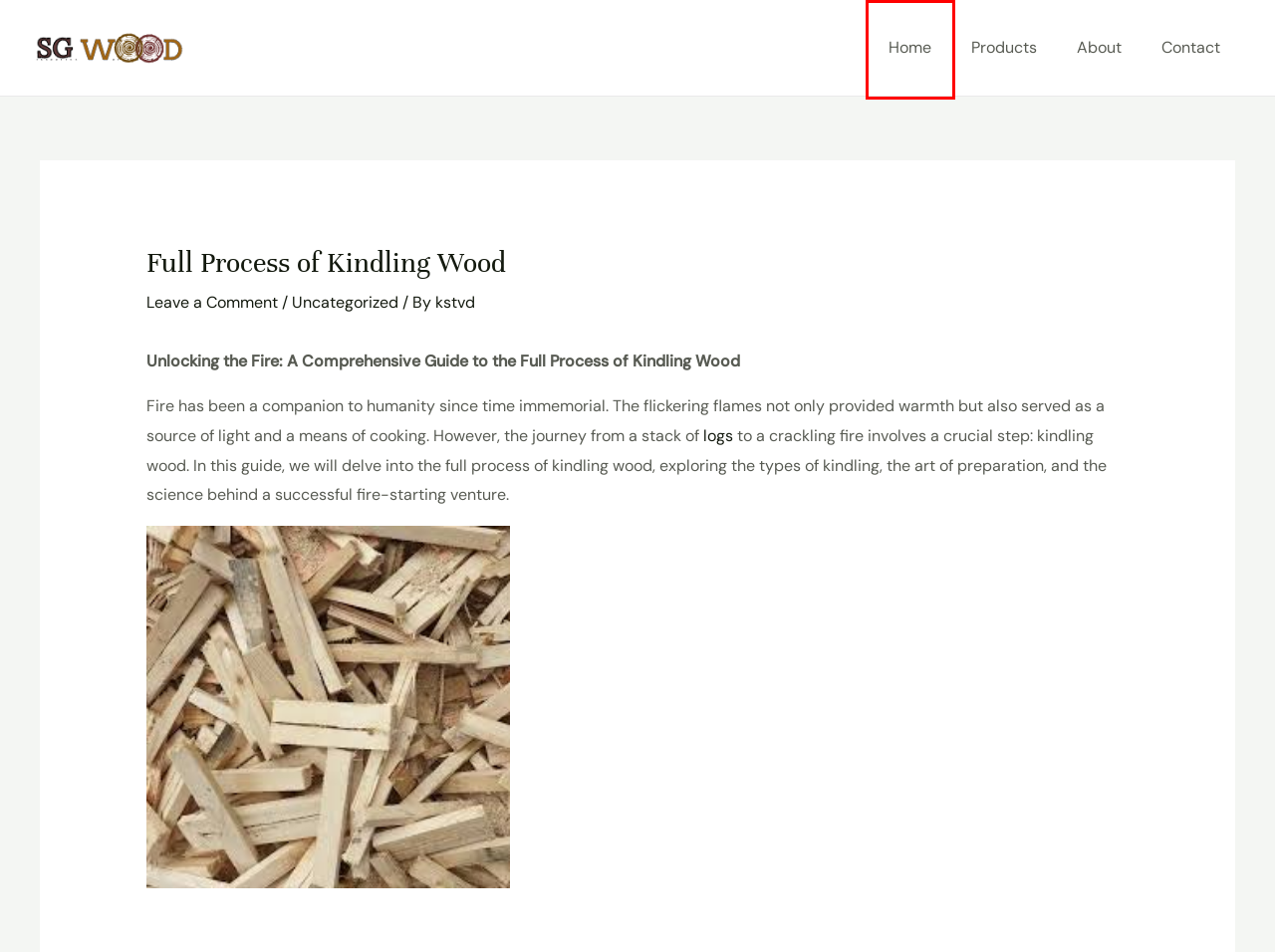Examine the screenshot of a webpage featuring a red bounding box and identify the best matching webpage description for the new page that results from clicking the element within the box. Here are the options:
A. Contact - SG wood AB
B. Best Wood For Pizza Oven - SG wood AB
C. Oak firewood - SG wood AB
D. Home - SG wood AB
E. Shop - SG wood AB
F. About - SG wood AB
G. Uncategorized Archives - SG wood AB
H. A1 Wood Pellets - SG wood AB

D